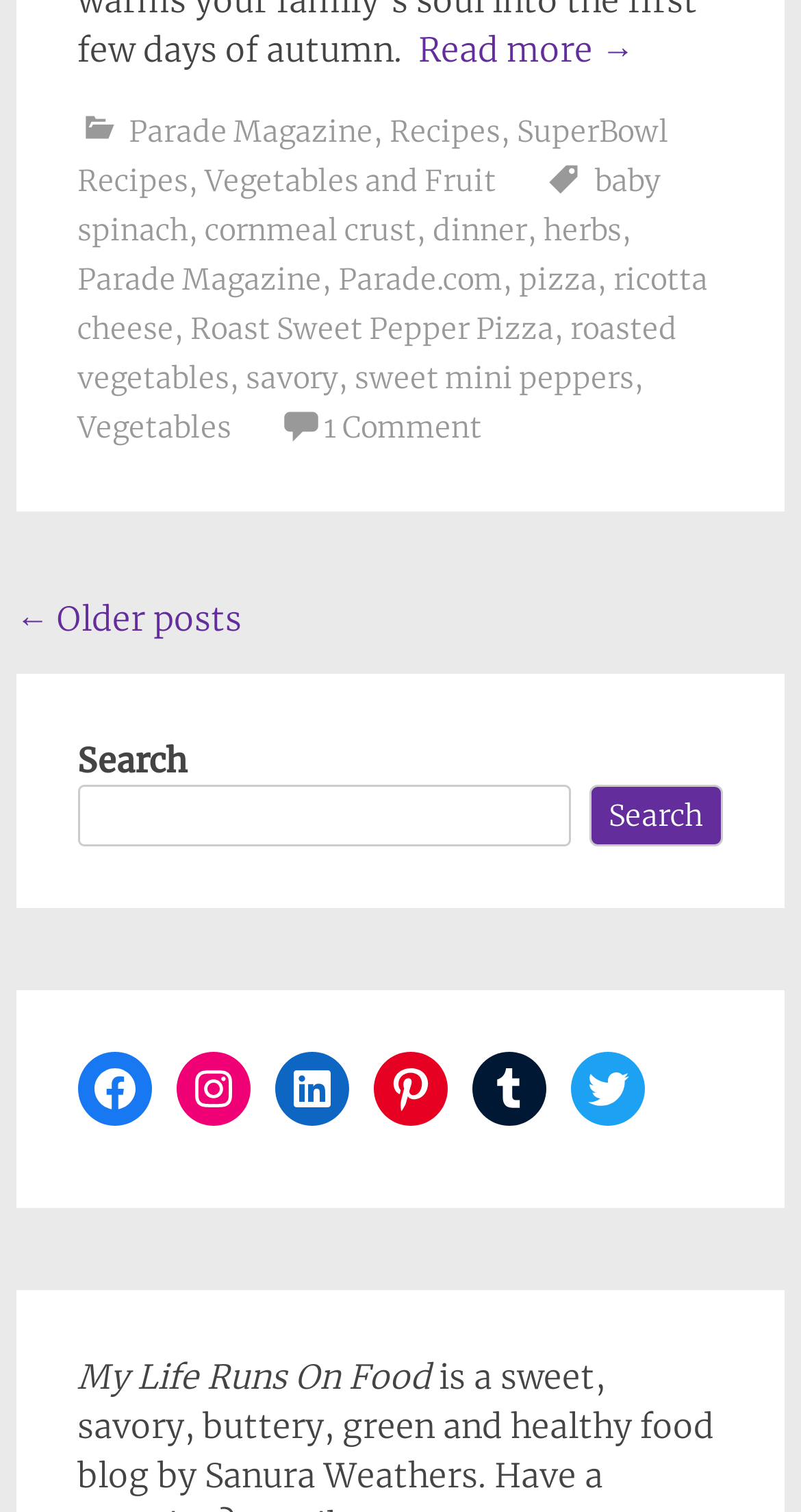Provide a brief response using a word or short phrase to this question:
What is the purpose of the search box?

To search the website